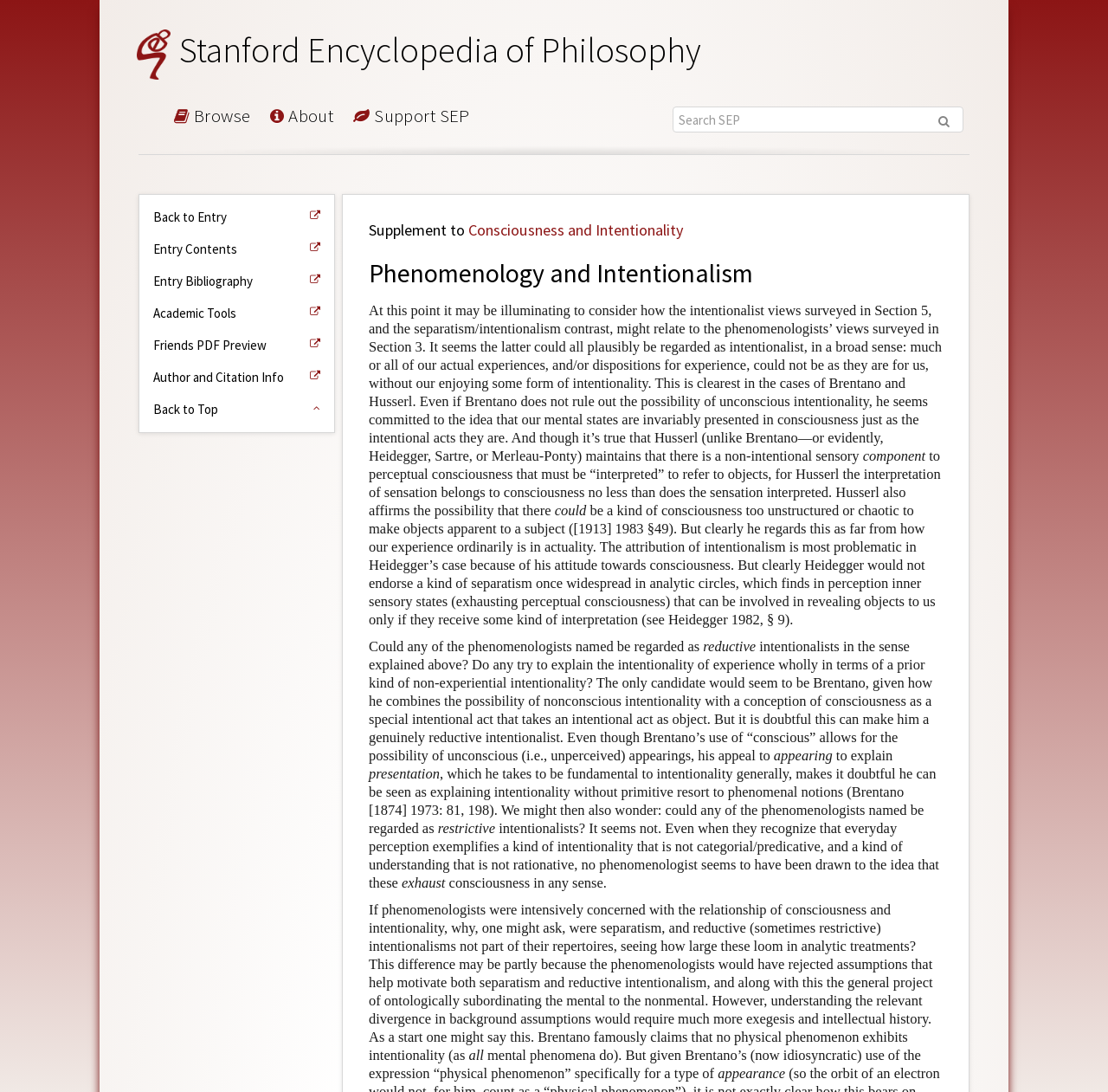Please identify the bounding box coordinates of the element on the webpage that should be clicked to follow this instruction: "Search SEP". The bounding box coordinates should be given as four float numbers between 0 and 1, formatted as [left, top, right, bottom].

[0.607, 0.098, 0.87, 0.121]